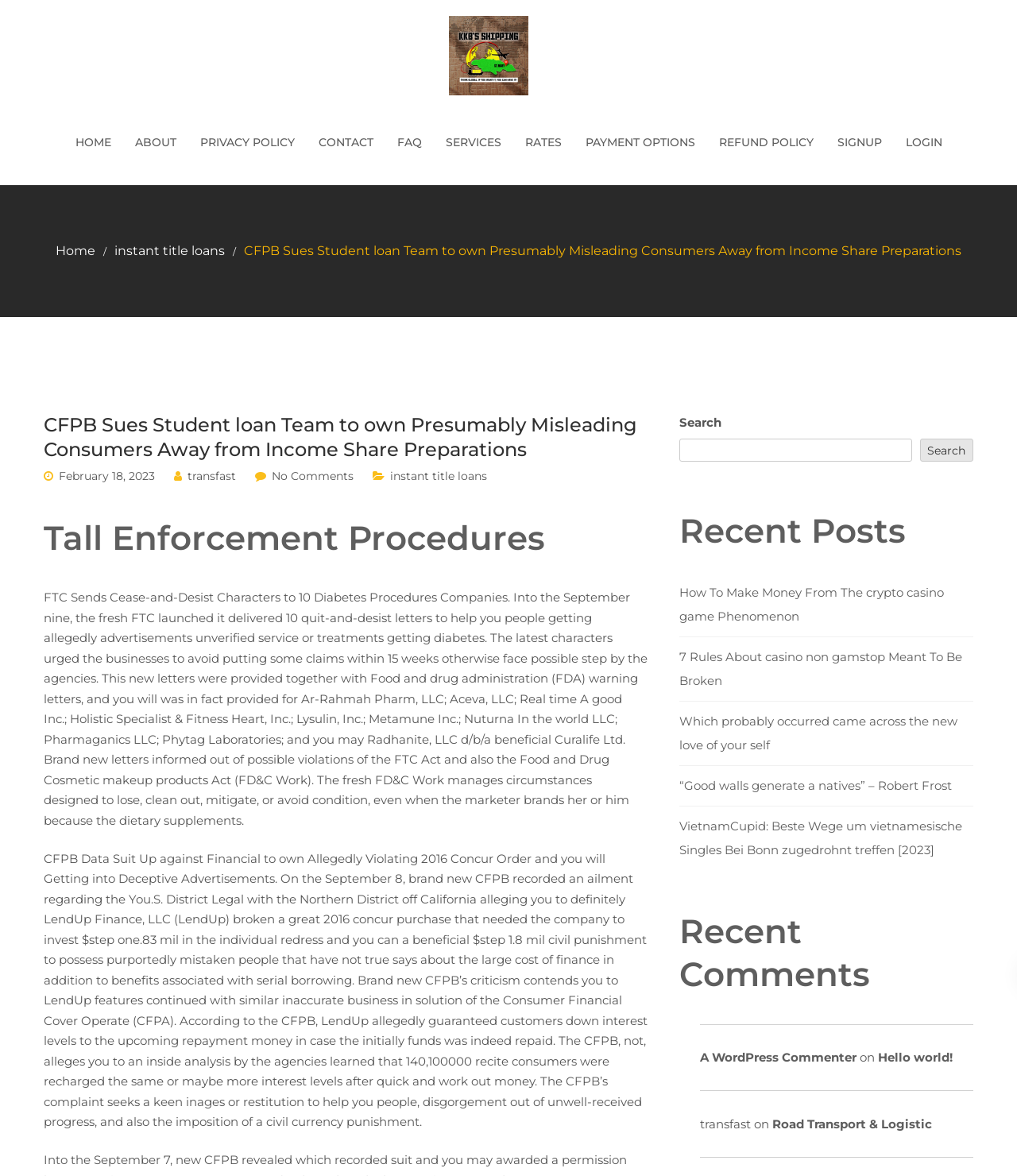What is the purpose of the search box?
Examine the screenshot and reply with a single word or phrase.

To search the website